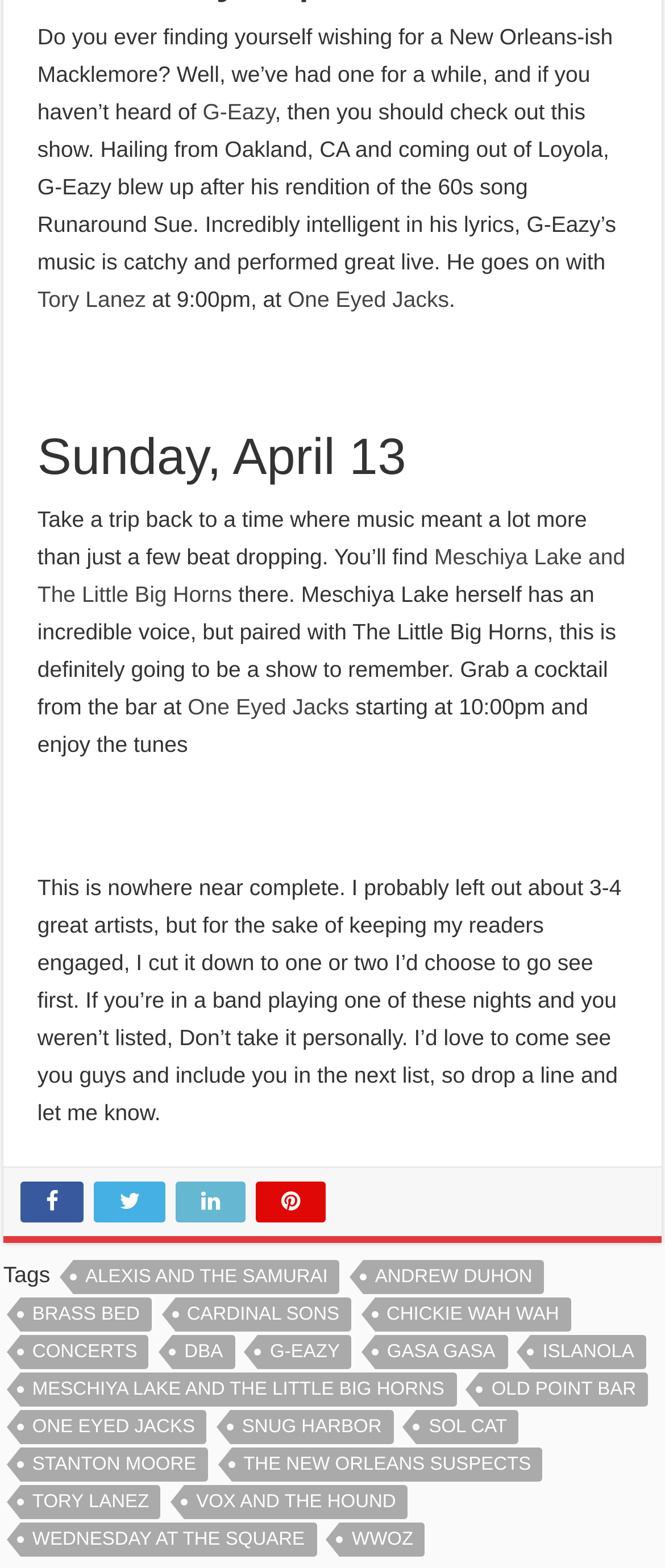Use the information in the screenshot to answer the question comprehensively: What is the time of the show mentioned in the second paragraph?

The second paragraph mentions 'at 9:00pm, at One Eyed Jacks.' which indicates that the show is scheduled to start at 9:00pm.